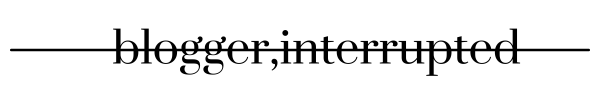What is the tone of the blog?
Carefully analyze the image and provide a detailed answer to the question.

The caption describes the overall aesthetic as 'clean and modern', which suggests that the tone of the blog is professional, sophisticated, and contemporary. This tone is likely to appeal to readers looking for inspiring ideas and practical advice.